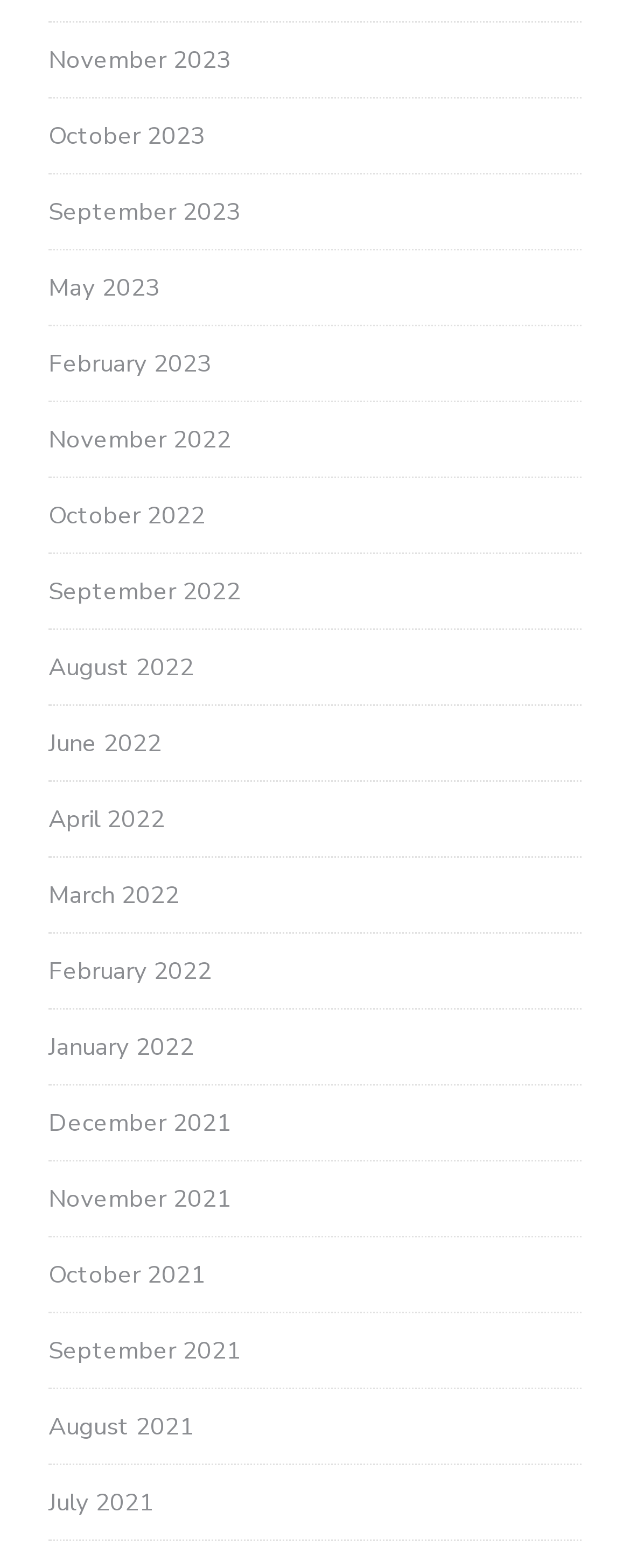Pinpoint the bounding box coordinates of the element you need to click to execute the following instruction: "browse September 2021". The bounding box should be represented by four float numbers between 0 and 1, in the format [left, top, right, bottom].

[0.077, 0.85, 0.382, 0.871]